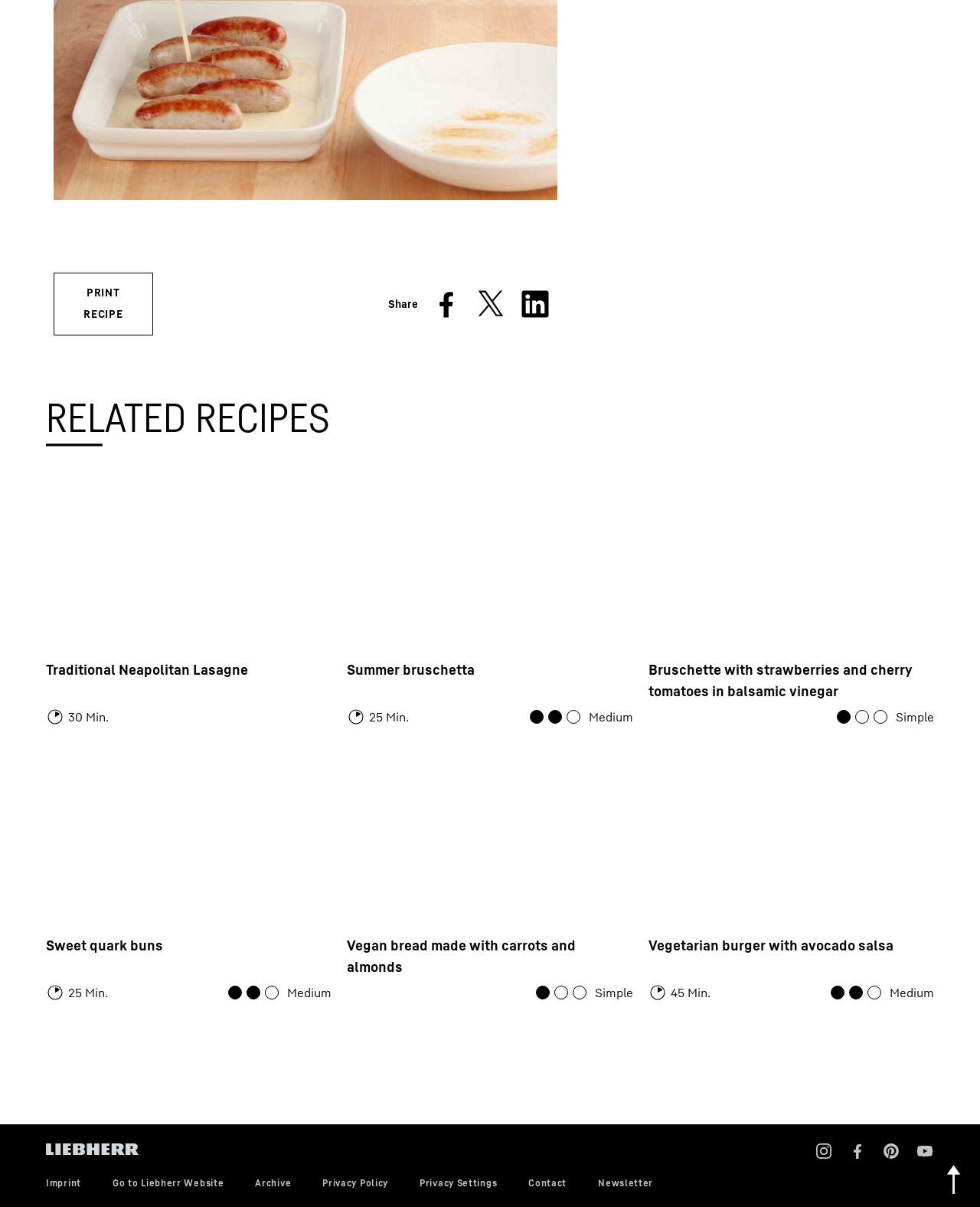Locate the bounding box coordinates of the element that needs to be clicked to carry out the instruction: "Follow on Instagram". The coordinates should be given as four float numbers ranging from 0 to 1, i.e., [left, top, right, bottom].

[0.831, 0.945, 0.85, 0.96]